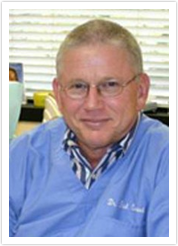Refer to the screenshot and answer the following question in detail:
What is the atmosphere of the setting?

The image features Dr. Conrad in a warm and inviting setting, which reflects his professional demeanor and suggests a welcoming attitude towards his patients.